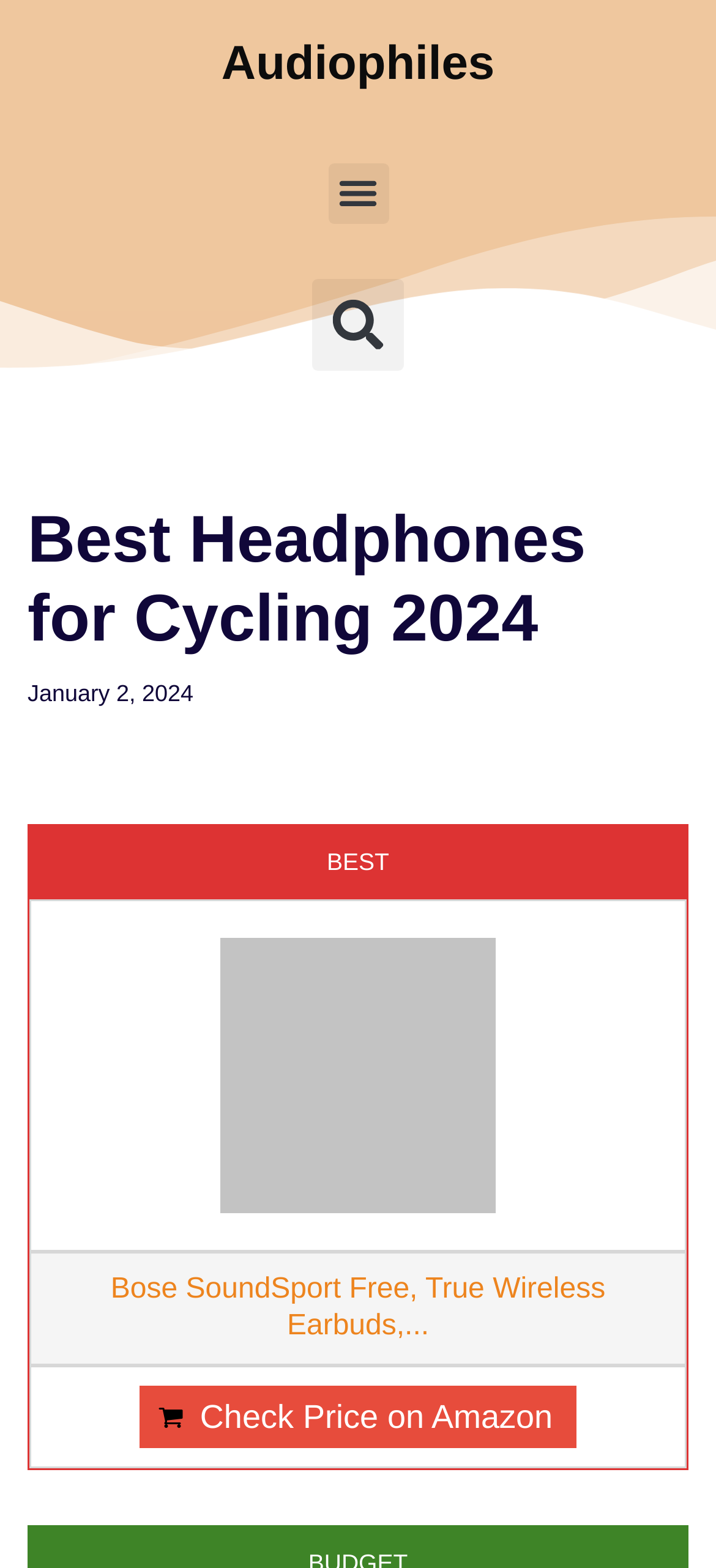Identify the first-level heading on the webpage and generate its text content.

Best Headphones for Cycling 2024